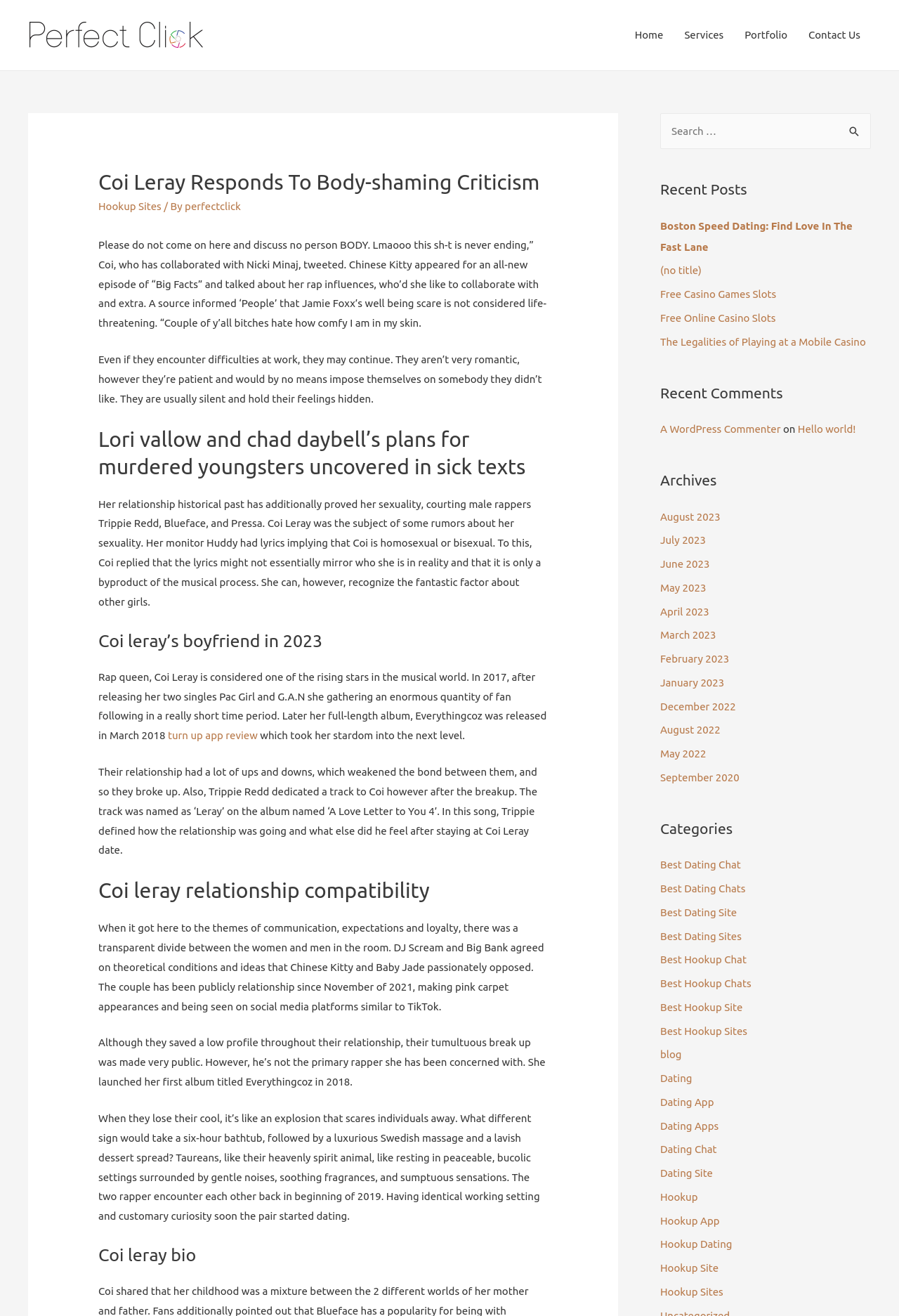Identify the coordinates of the bounding box for the element described below: "Home". Return the coordinates as four float numbers between 0 and 1: [left, top, right, bottom].

None